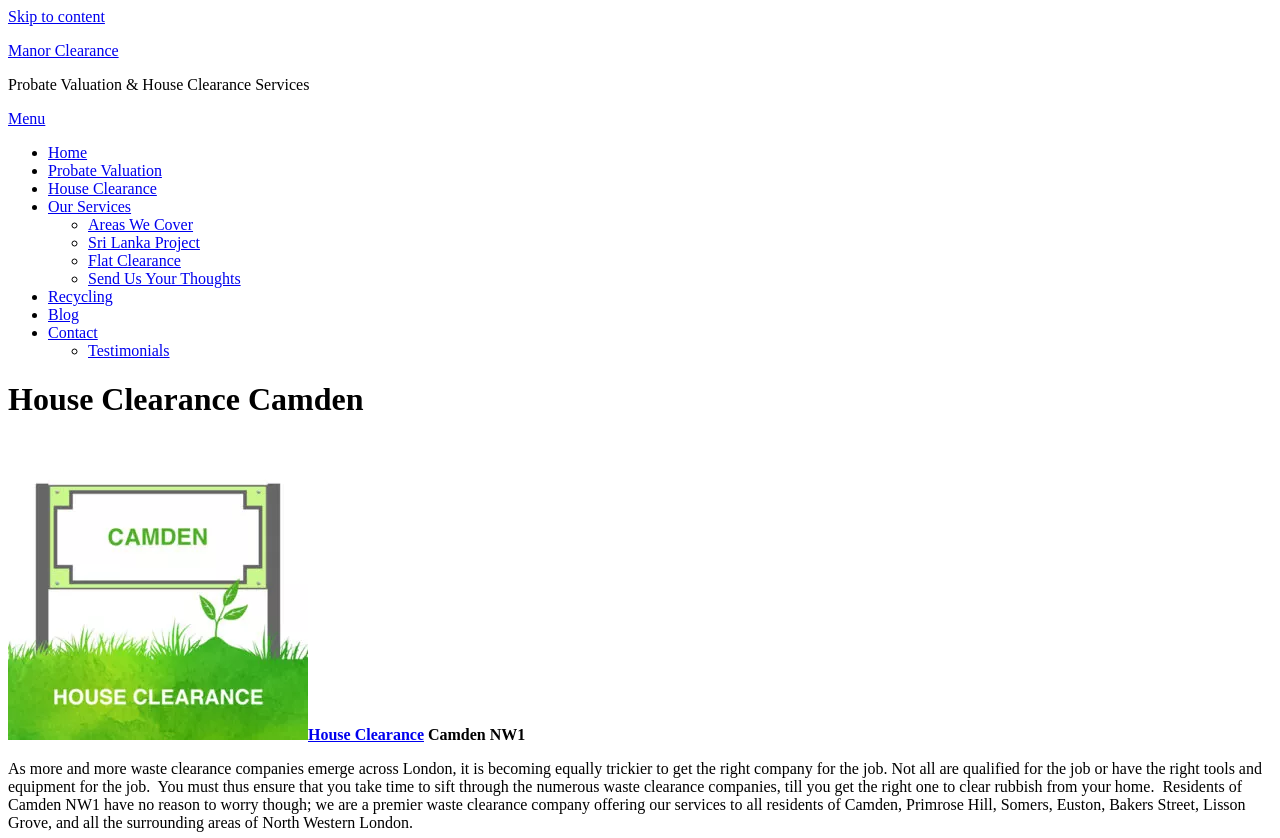Answer the question briefly using a single word or phrase: 
What is the purpose of the 'Probate Valuation' service?

Not specified